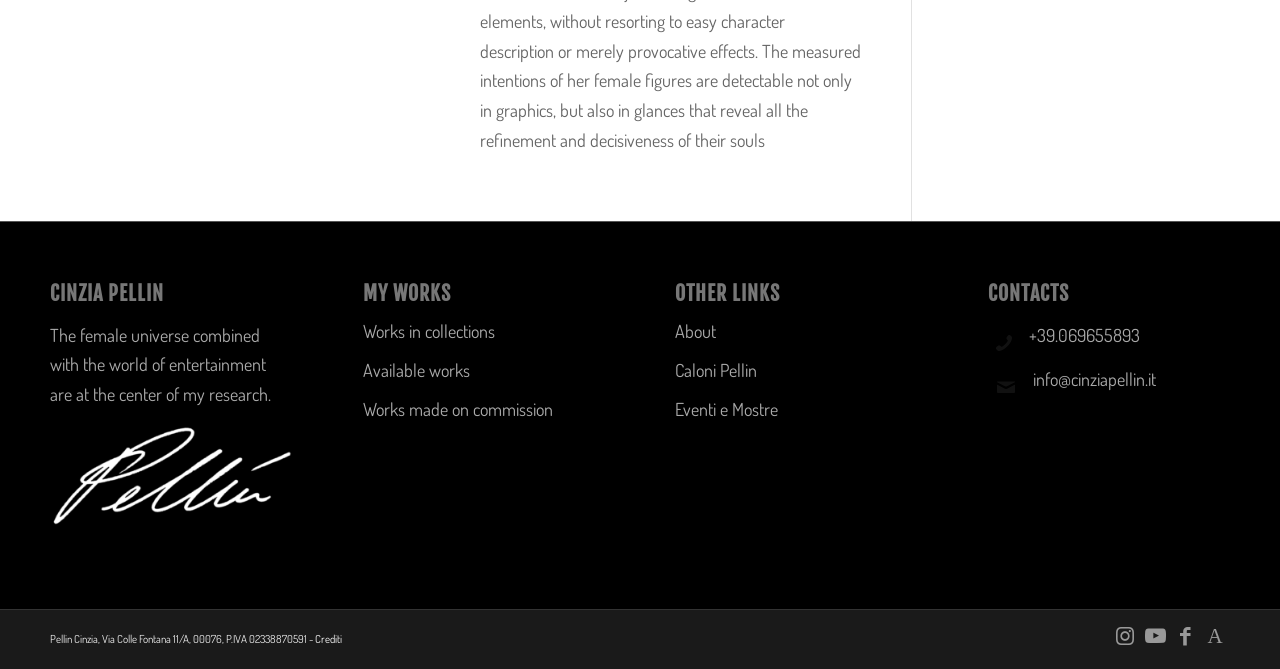What are the three categories of works presented on this webpage?
Based on the image, provide your answer in one word or phrase.

Collections, Available, Commission